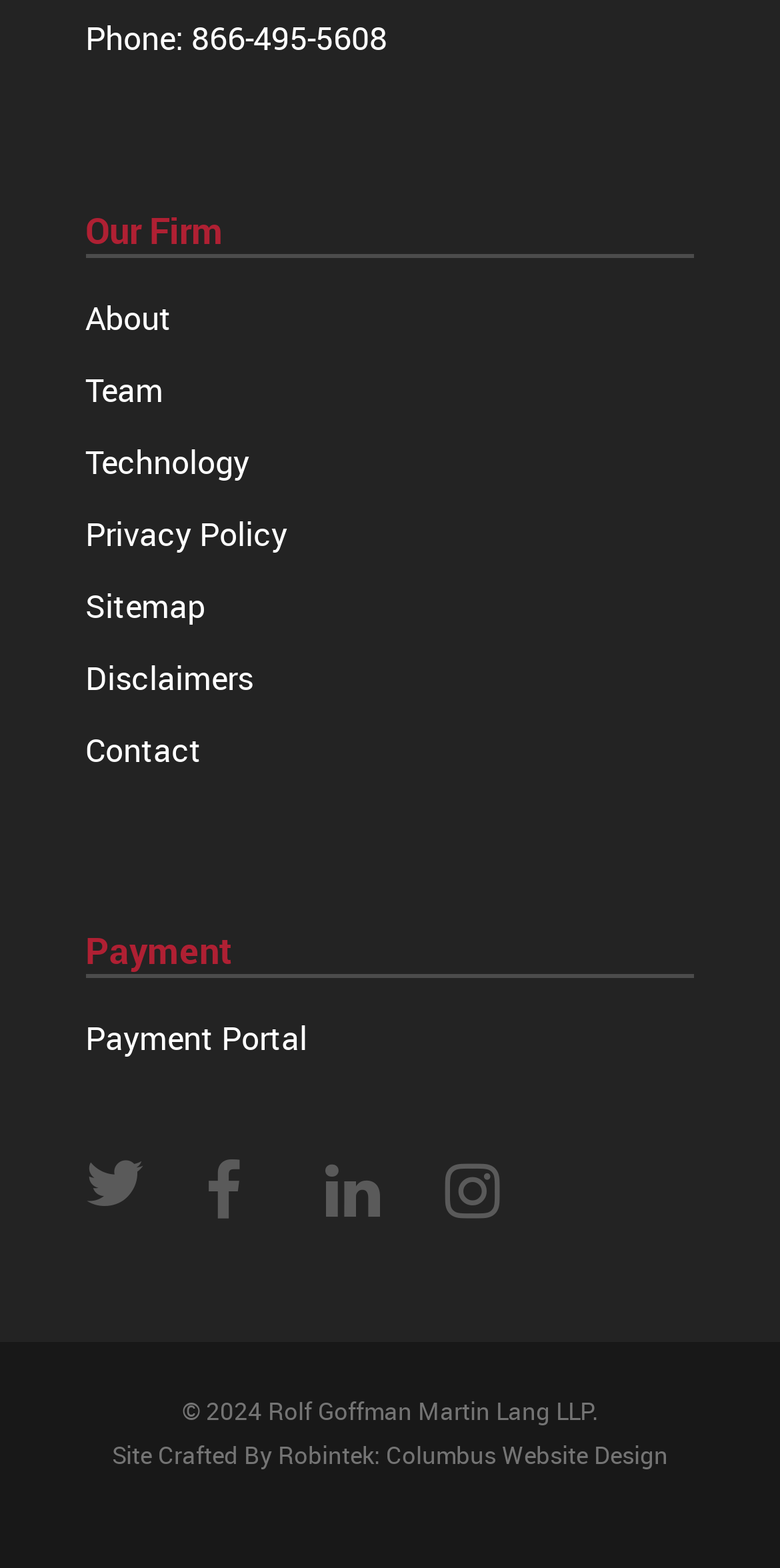Please locate the bounding box coordinates for the element that should be clicked to achieve the following instruction: "go to Payment Portal". Ensure the coordinates are given as four float numbers between 0 and 1, i.e., [left, top, right, bottom].

[0.11, 0.644, 0.89, 0.68]